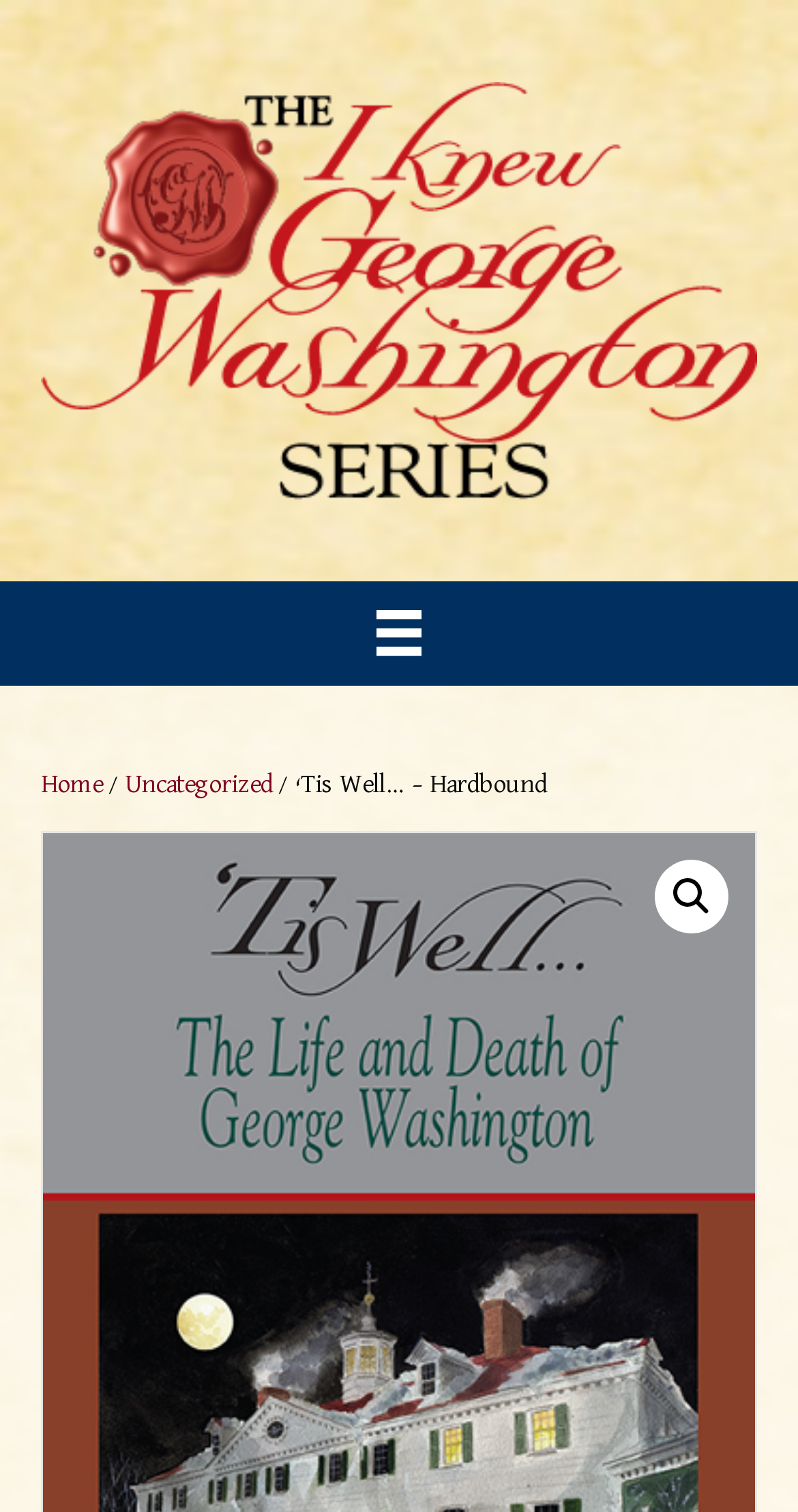Create an elaborate caption that covers all aspects of the webpage.

The webpage appears to be a book page, specifically for the hardbound edition of "'Tis Well…" from the "I Knew George Washington Series". 

At the top left, there is a link to the "I Knew George Washington Series" accompanied by an image with the same name, which is likely a logo or a cover art. 

On the right side of the top section, a "Menu" button is located, accompanied by a small icon. 

Below the top section, there is a navigation menu with three links: "Home", "Uncategorized", and a link with the title of the book "'Tis Well… – Hardbound". These links are separated by forward slashes. 

At the top right corner, there is a search button represented by a magnifying glass icon (🔍).